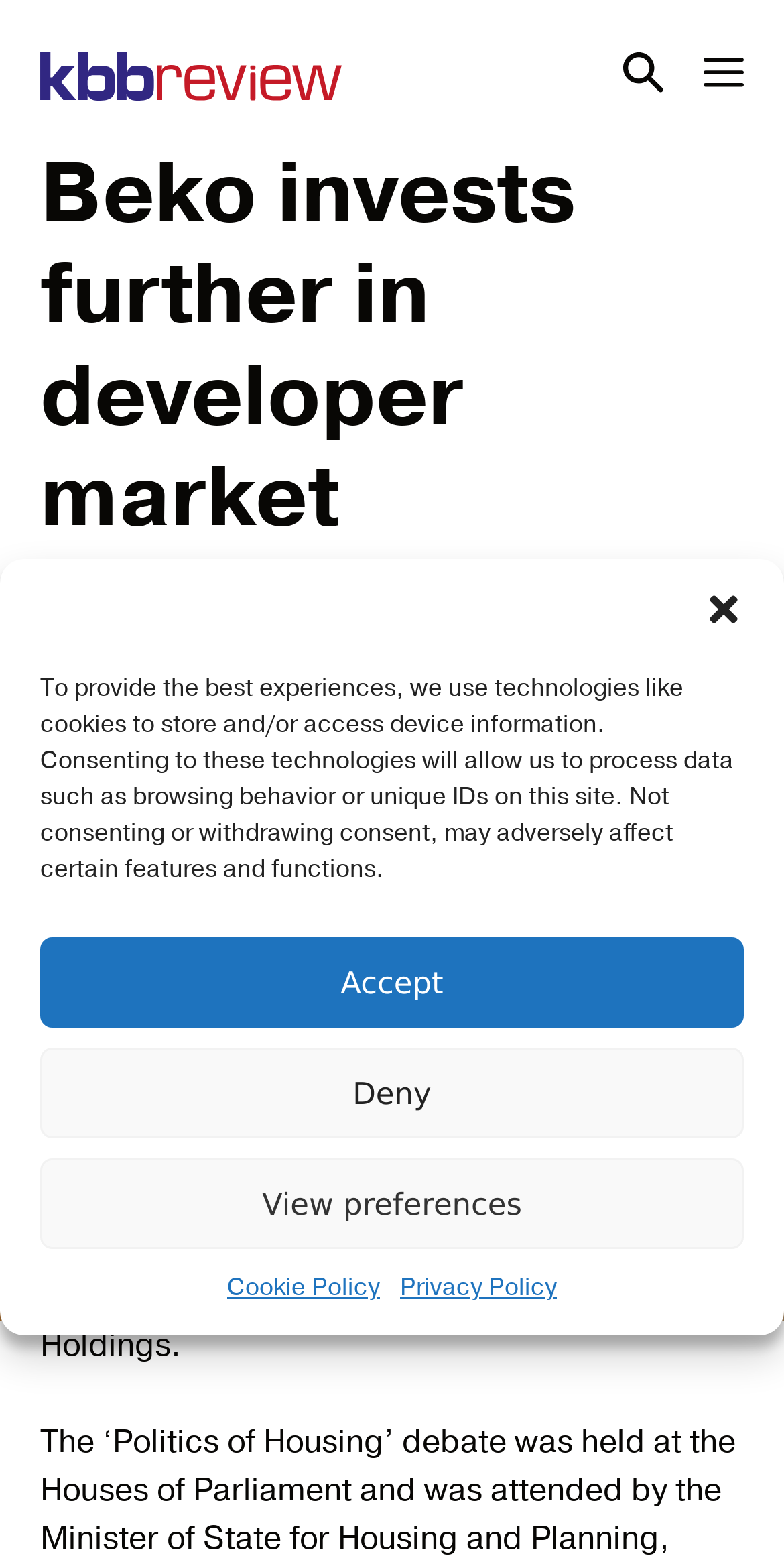Using the description "Privacy Policy", locate and provide the bounding box of the UI element.

[0.51, 0.81, 0.71, 0.833]